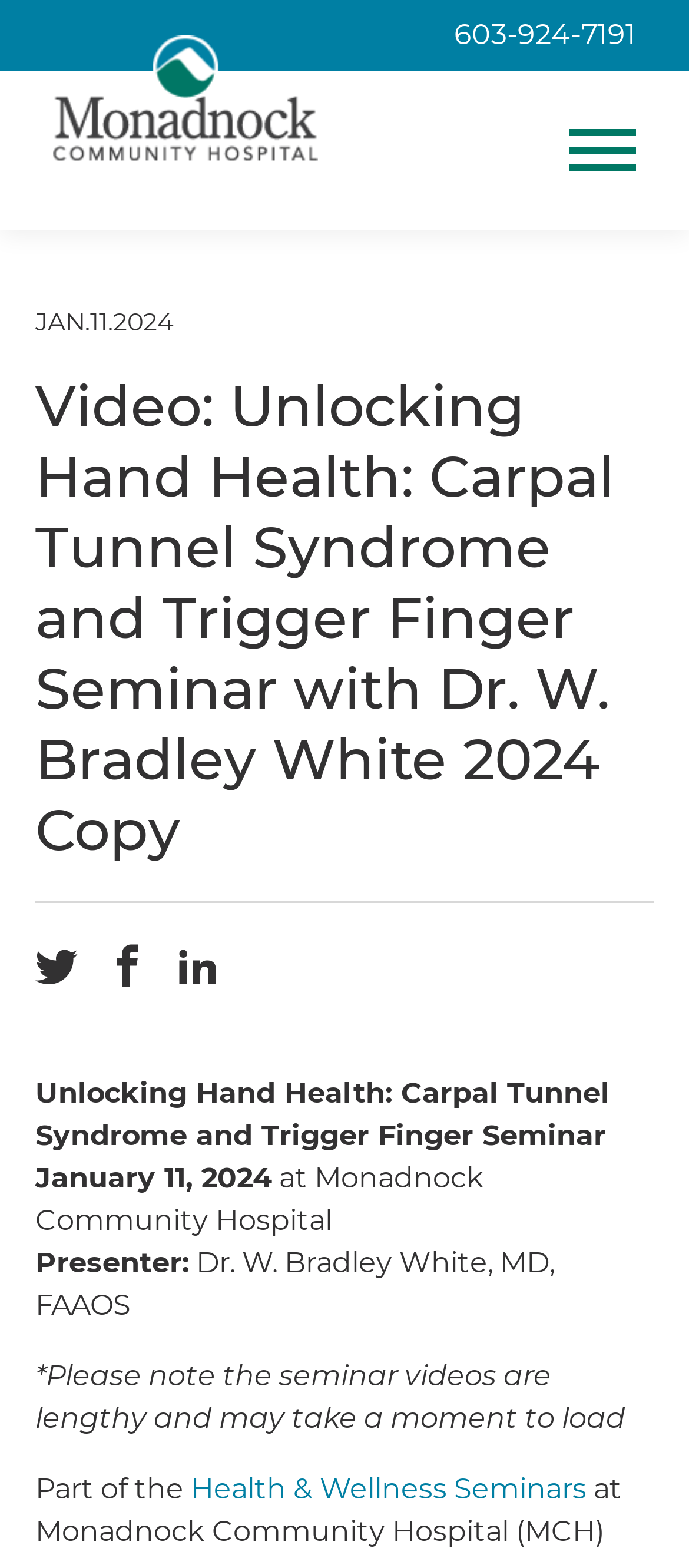Please answer the following question using a single word or phrase: 
How many social media platforms can you share this post on?

3